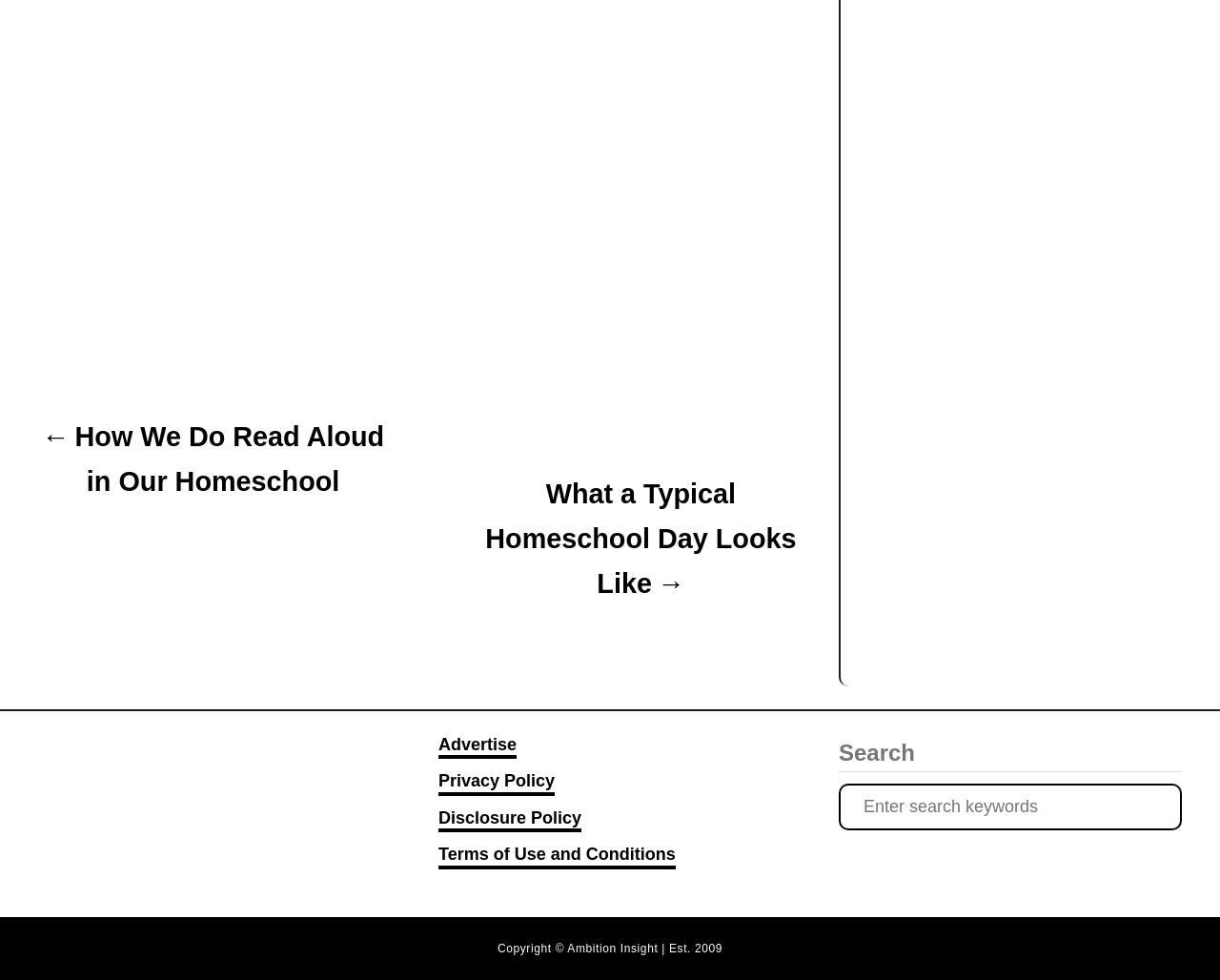What is the purpose of the search bar?
Based on the image, provide your answer in one word or phrase.

Search the website